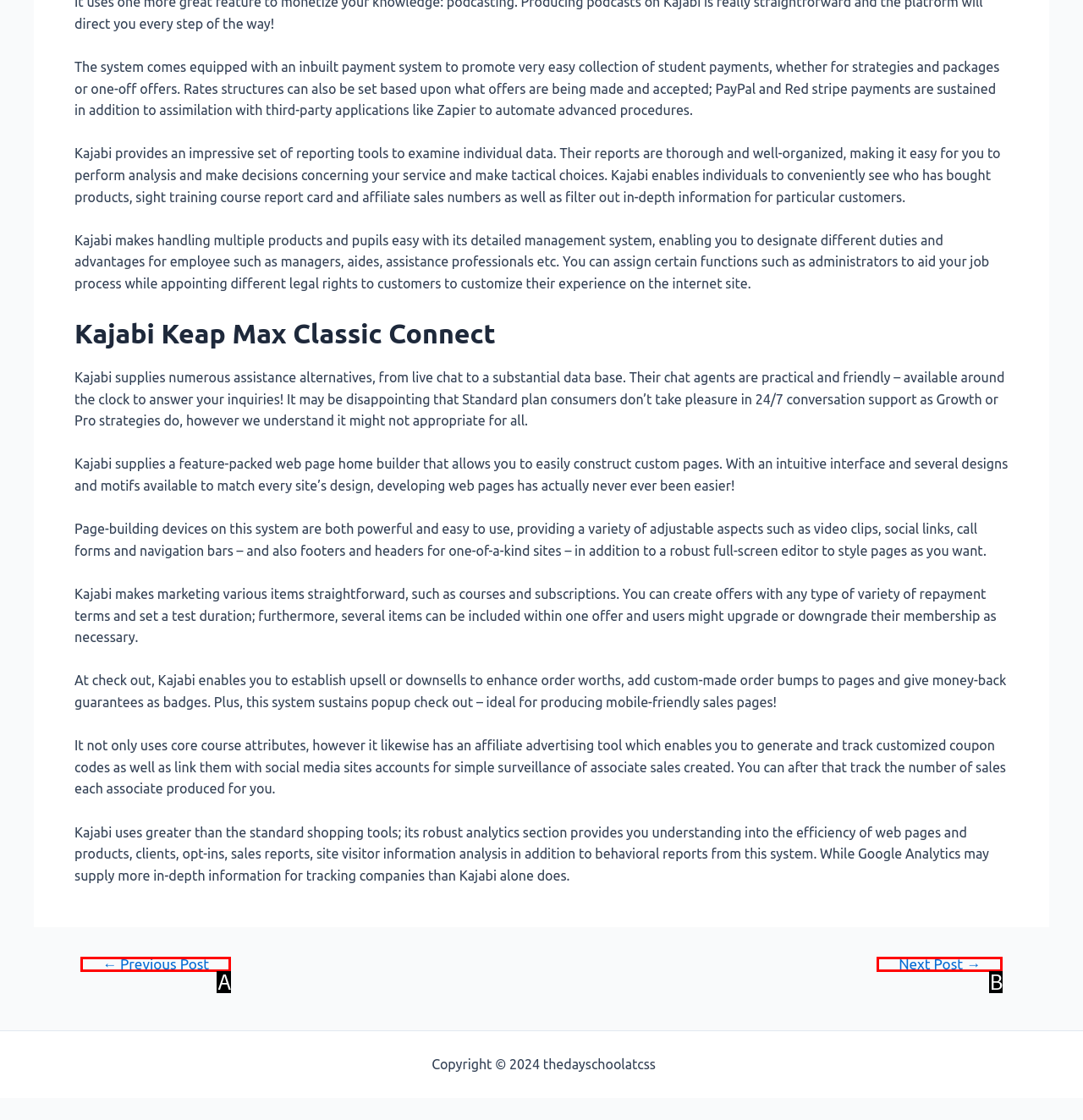Determine the HTML element that best aligns with the description: Next Post →
Answer with the appropriate letter from the listed options.

B